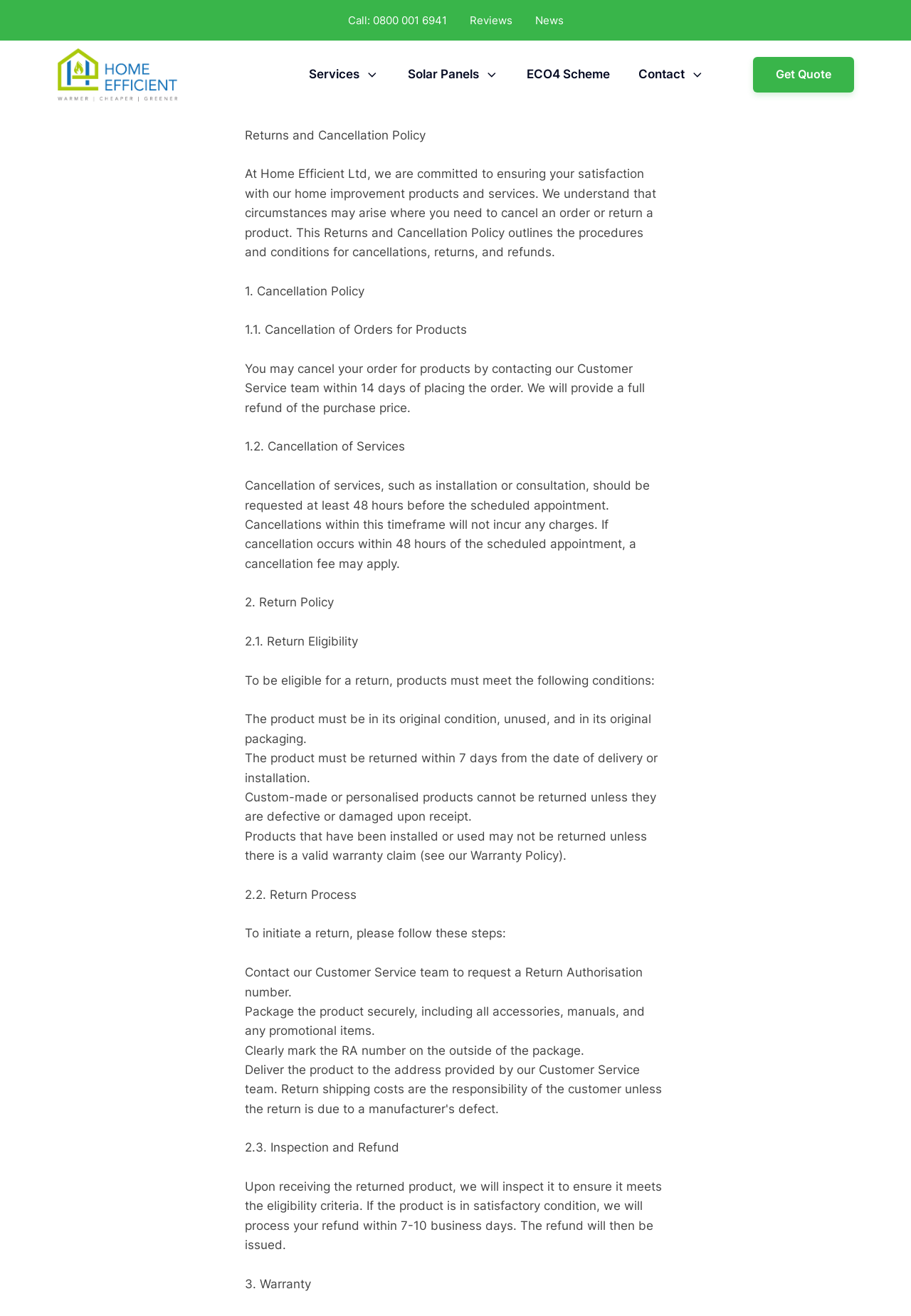What is the condition for returning a product?
Could you give a comprehensive explanation in response to this question?

The webpage specifies that 'The product must be in its original condition, unused, and in its original packaging' to be eligible for a return. This means that the product must be in its original condition to be returned.